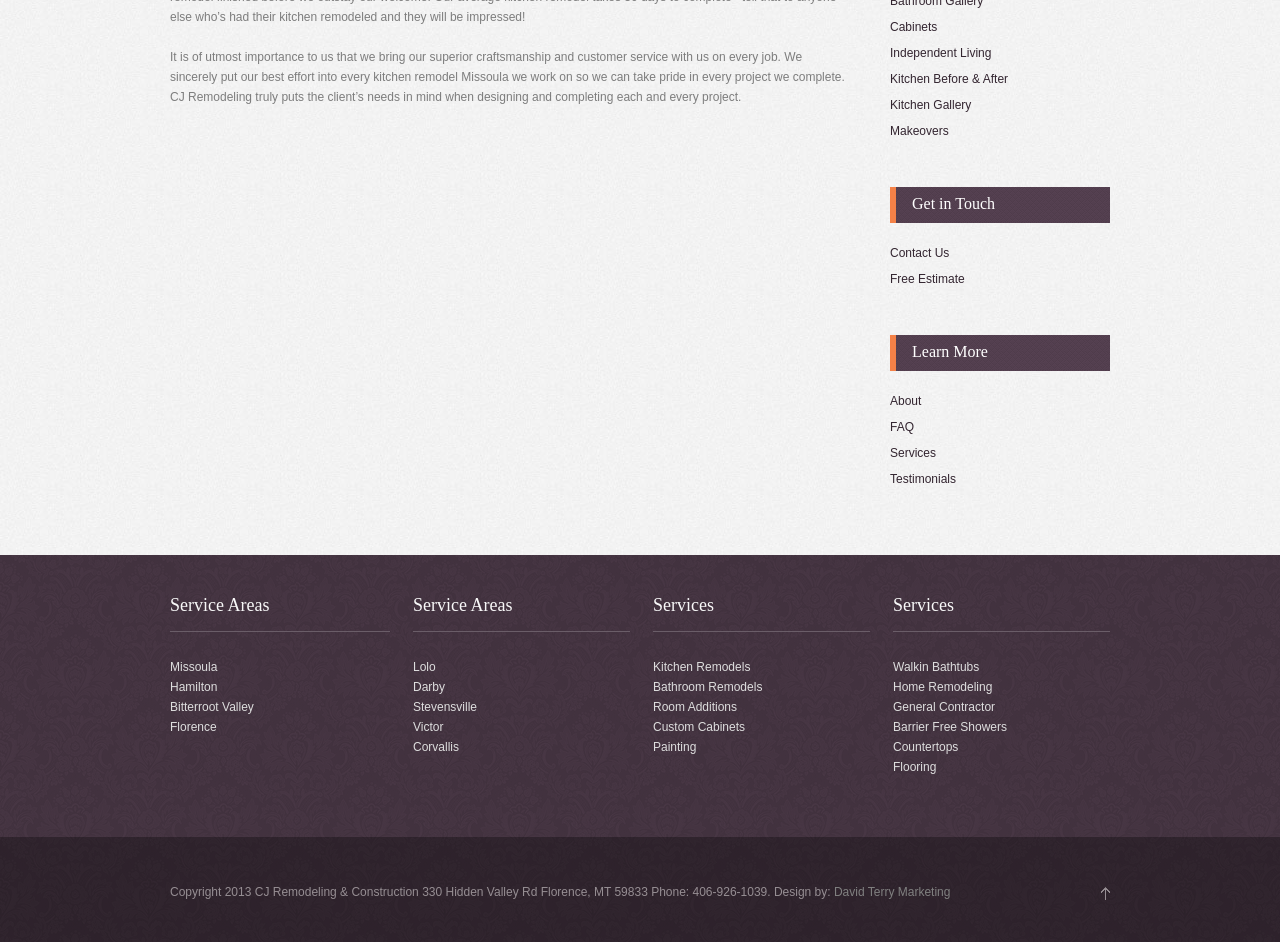Find the bounding box of the element with the following description: "Book Now". The coordinates must be four float numbers between 0 and 1, formatted as [left, top, right, bottom].

None